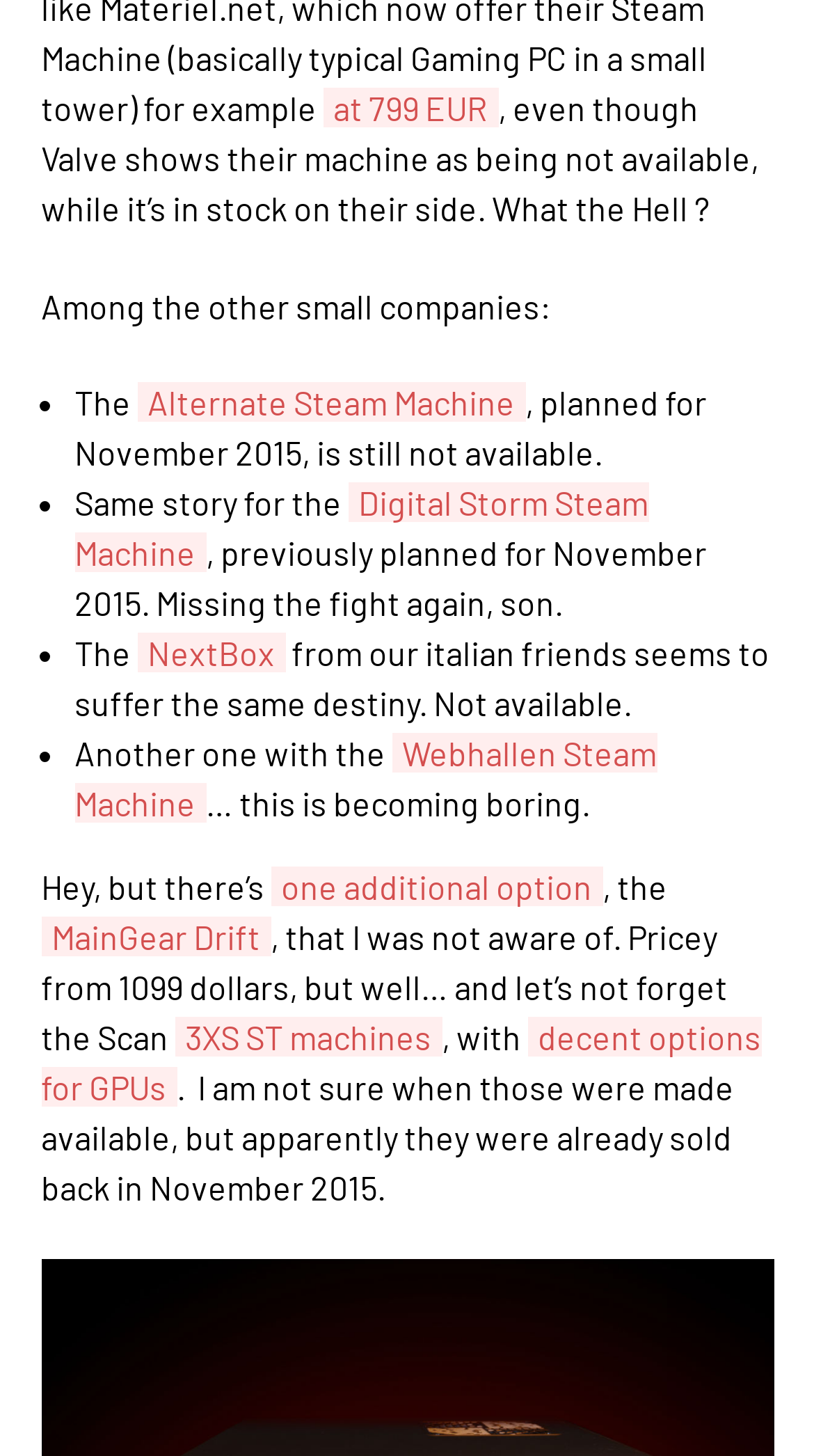How many Steam Machine options are mentioned?
Using the information from the image, give a concise answer in one word or a short phrase.

6